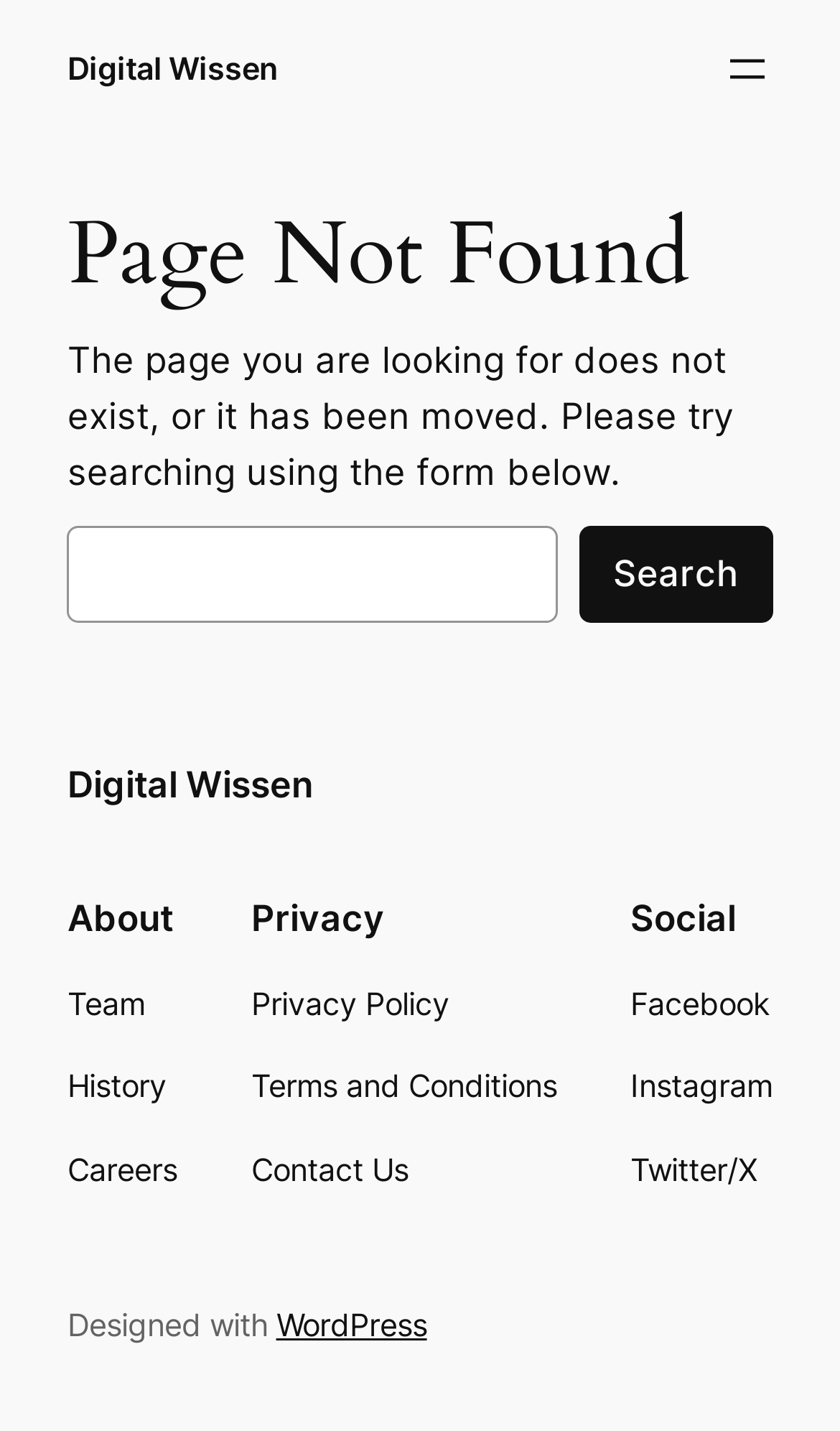Give a one-word or short-phrase answer to the following question: 
What are the main sections on this page?

About, Privacy, Social